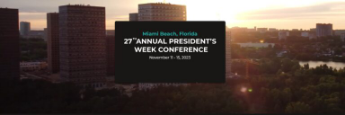What is the theme of the conference?
Based on the image, please offer an in-depth response to the question.

The theme of the conference can be inferred by analyzing the bold, modern graphic in the foreground of the image, which explicitly announces the '27th Annual President's Week Conference', indicating that the conference is related to the President's Week.